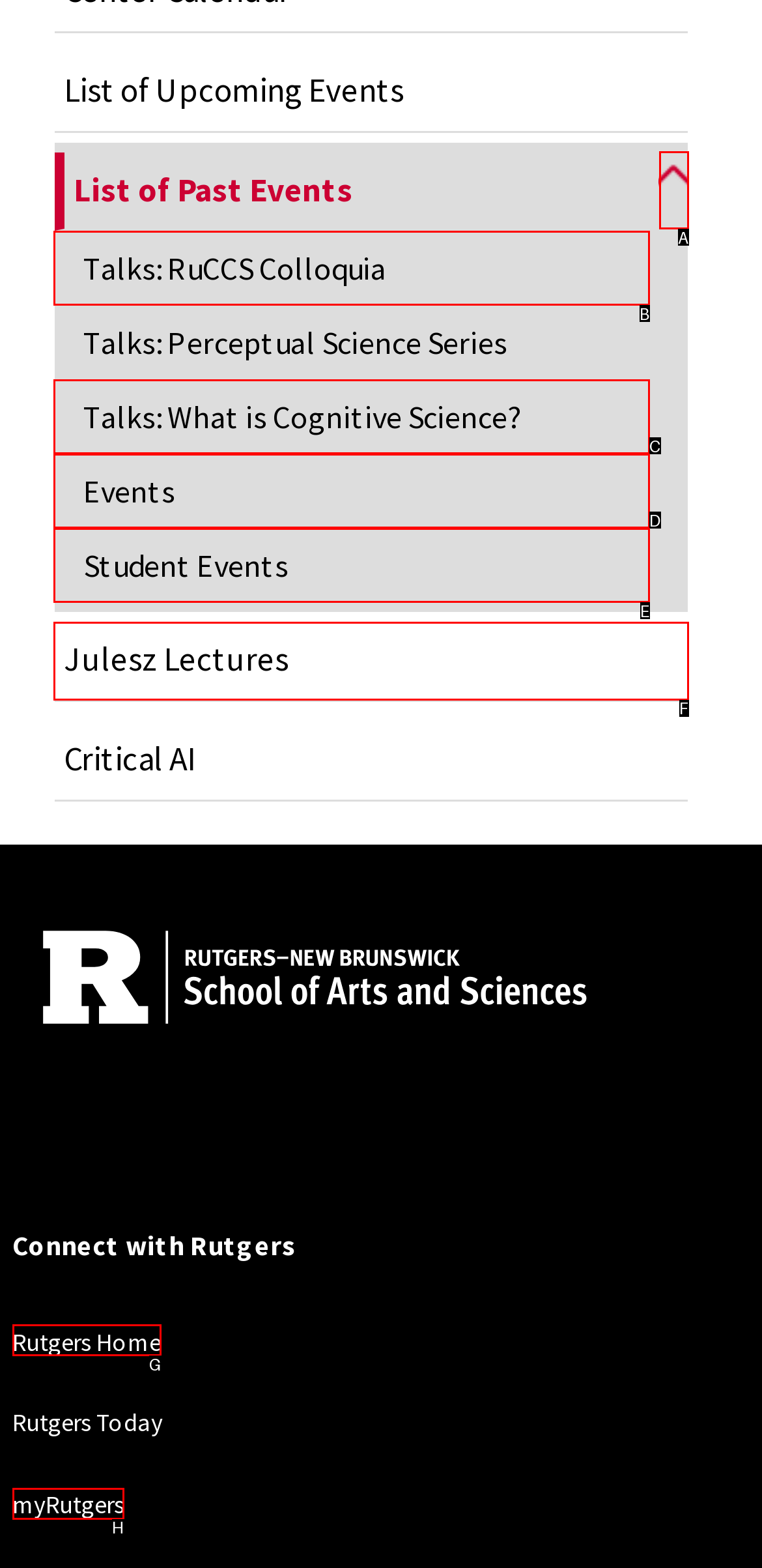Choose the letter that best represents the description: Events. Answer with the letter of the selected choice directly.

D